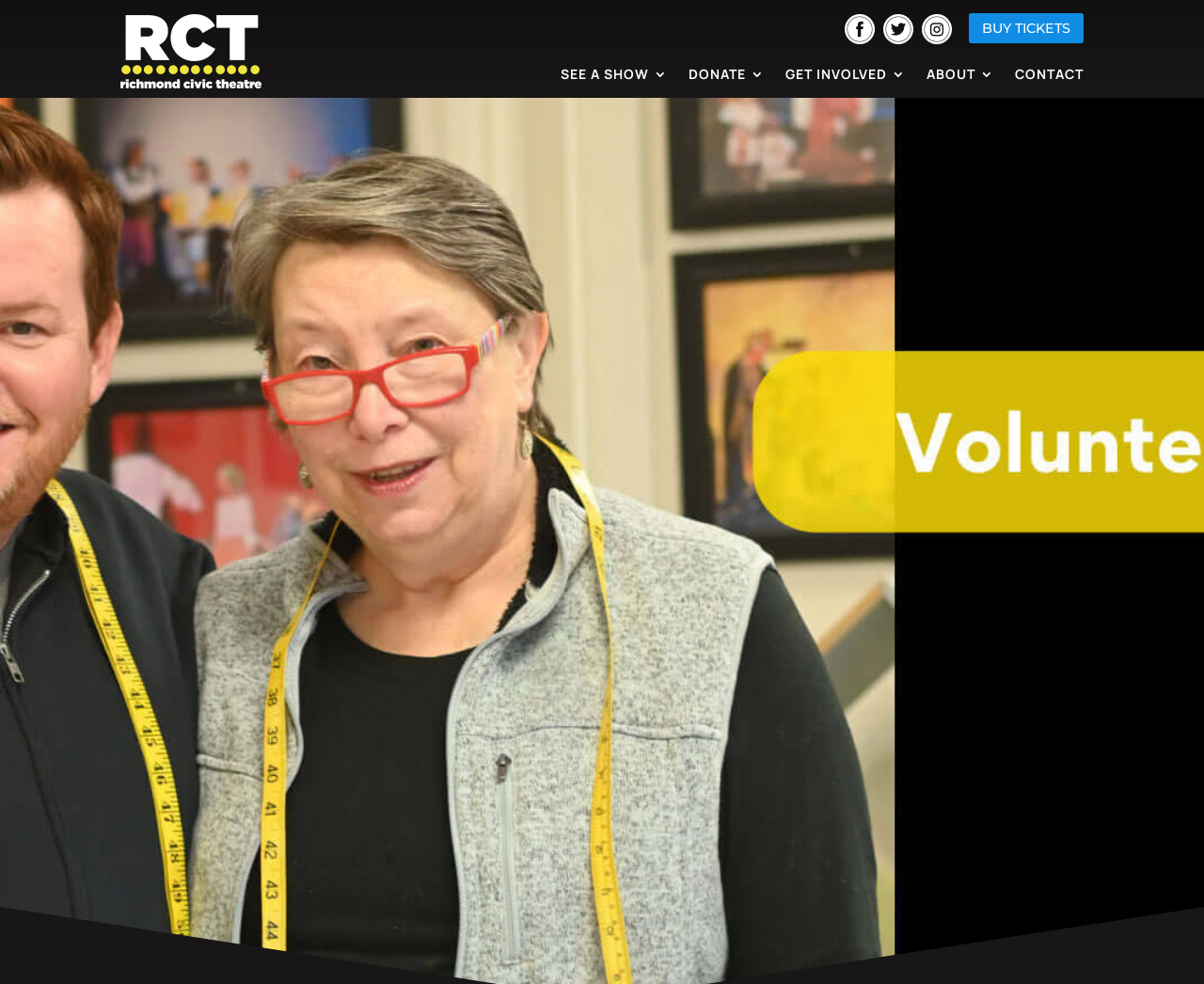Analyze the image and answer the question with as much detail as possible: 
Is there a logo on the webpage?

I found an image element with the description 'Richmond Civic Theatre Logo' at the top-left corner of the webpage, which suggests that it is a logo.